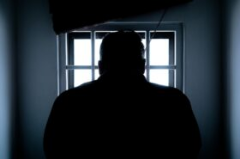What is the effect of the dimly lit environment?
Answer the question with as much detail as possible.

The dimly lit environment adds an air of mystery, inviting viewers to contemplate what thoughts or emotions might be stirring within the figure as they face the light beyond the confines of their surroundings, which creates a sense of intrigue and curiosity.